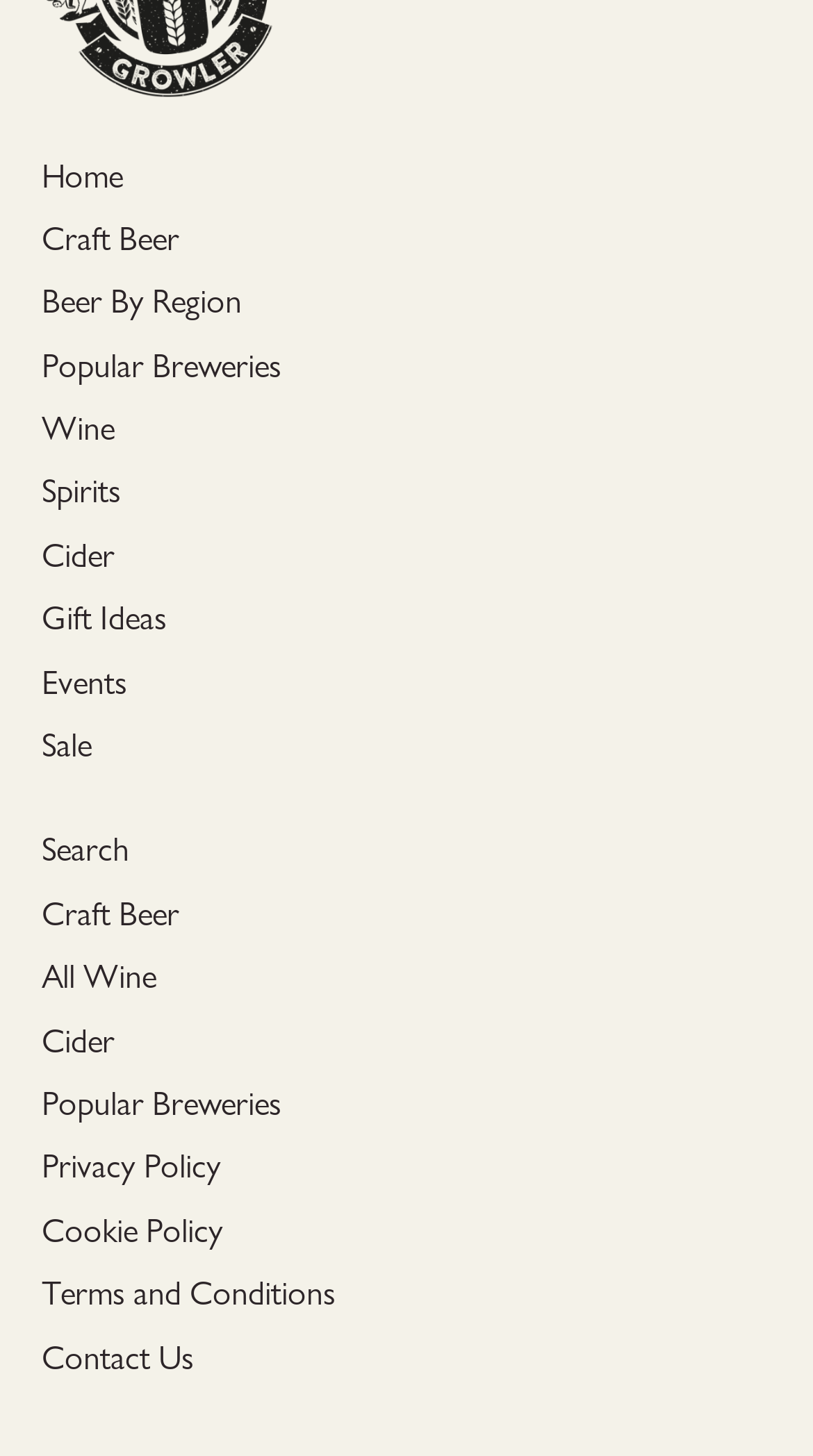Find and provide the bounding box coordinates for the UI element described with: "Events".

[0.051, 0.455, 0.156, 0.483]